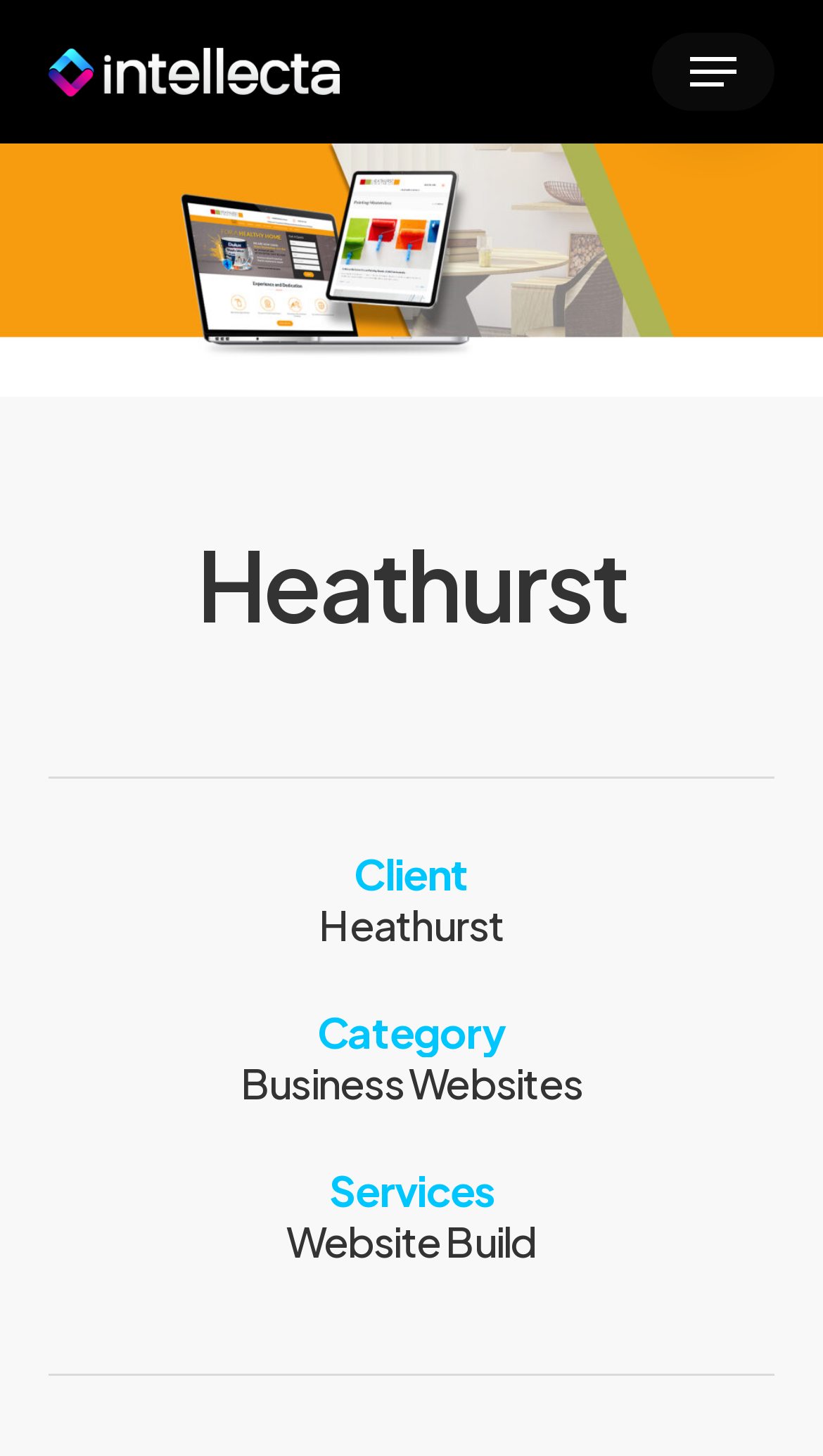Given the description "alt="intellecta"", provide the bounding box coordinates of the corresponding UI element.

[0.06, 0.032, 0.412, 0.067]